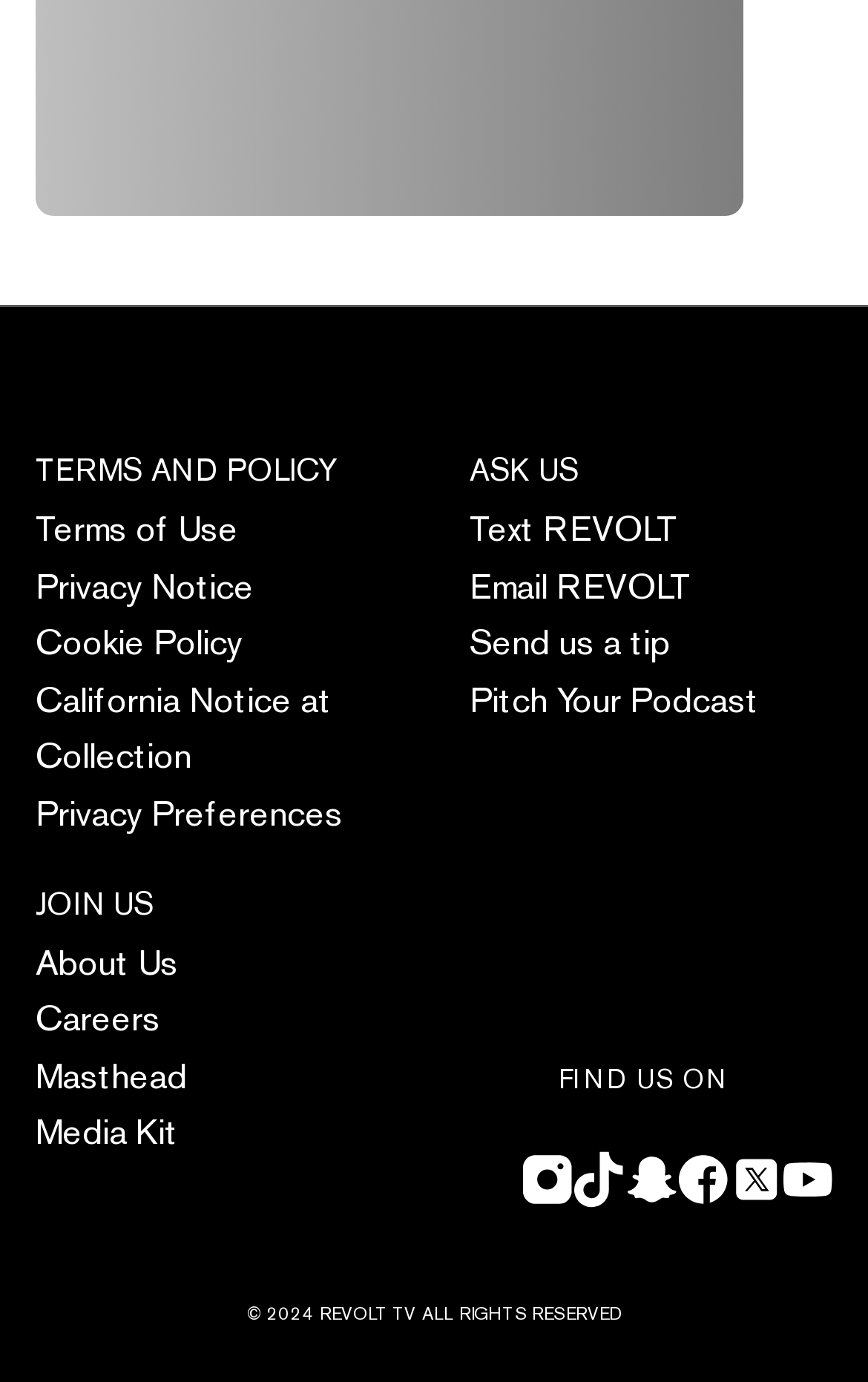Identify the bounding box coordinates of the area that should be clicked in order to complete the given instruction: "Read the Privacy Notice". The bounding box coordinates should be four float numbers between 0 and 1, i.e., [left, top, right, bottom].

[0.041, 0.32, 0.292, 0.354]